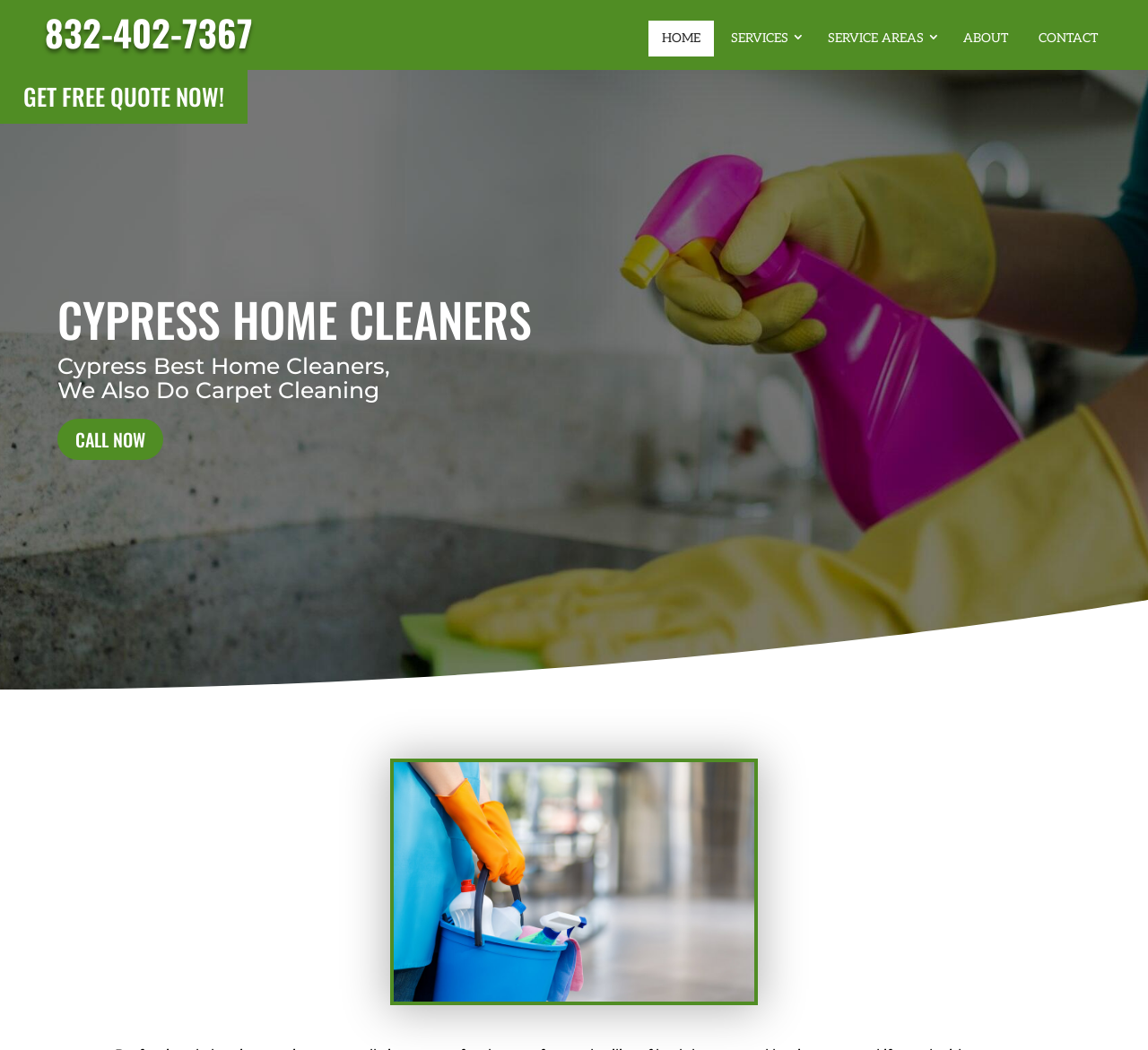Please identify the primary heading of the webpage and give its text content.

CYPRESS HOME CLEANERS